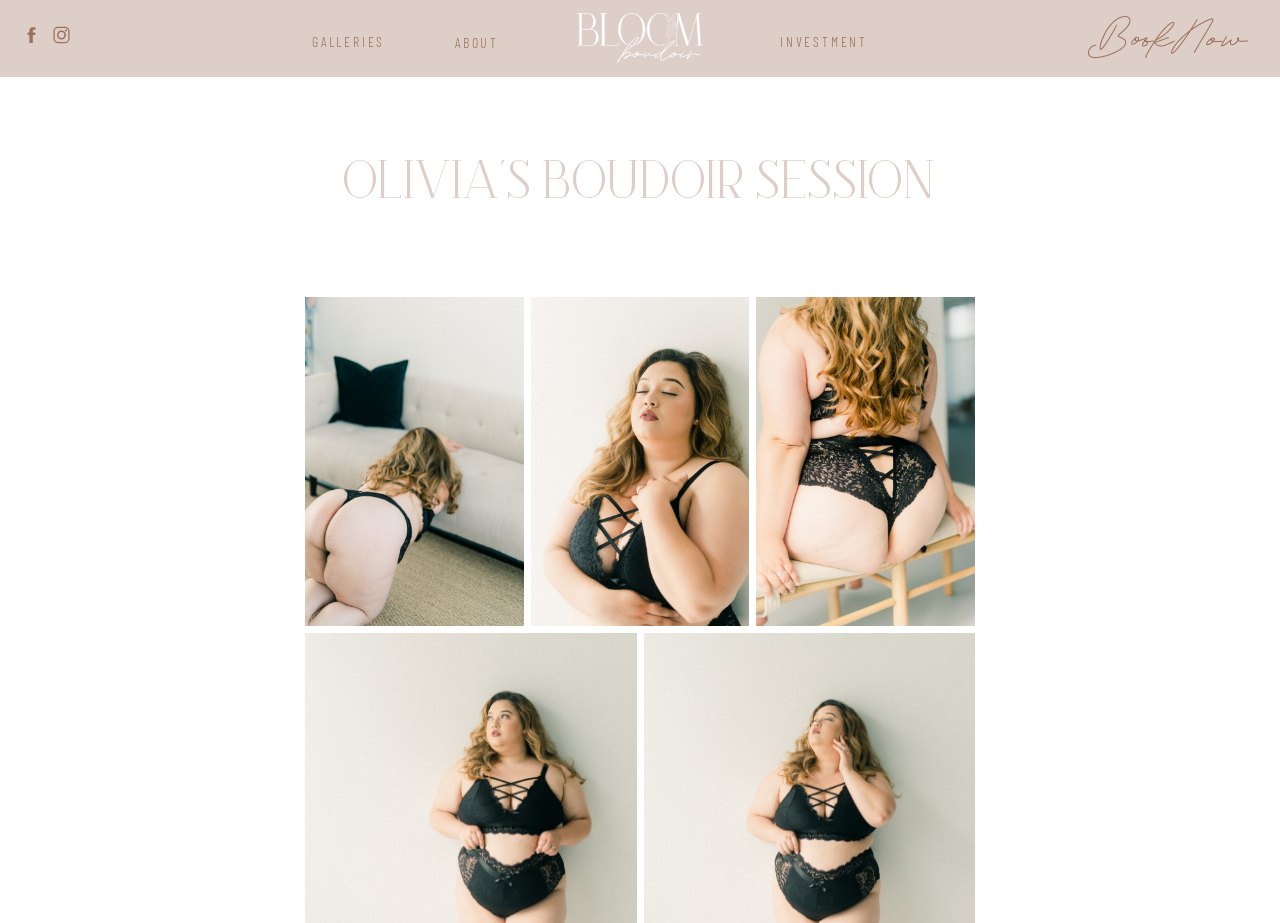Reply to the question below using a single word or brief phrase:
What is the name of the boudoir session?

Olivia's